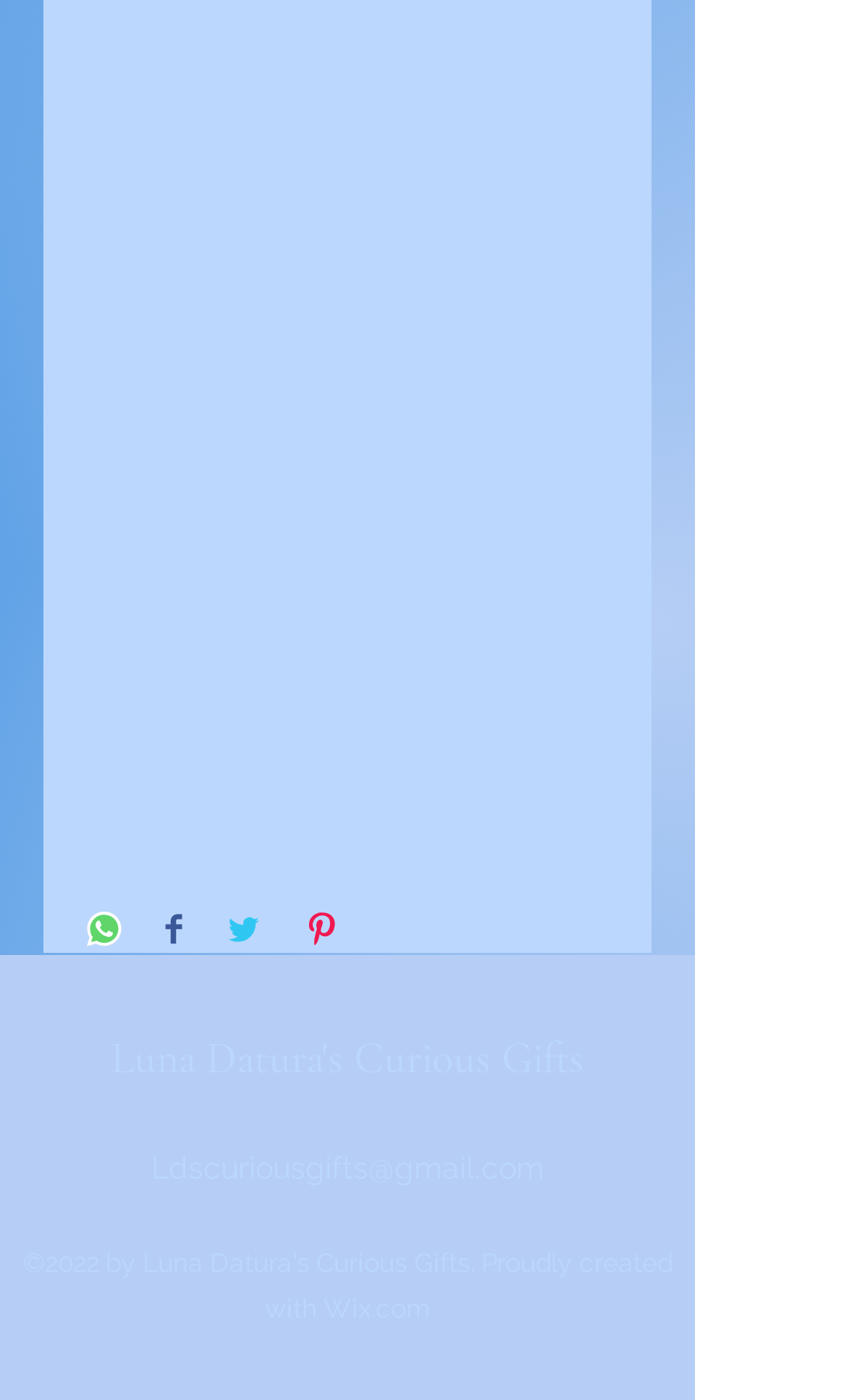Find the bounding box of the element with the following description: "Ldscuriousgifts@gmail.com". The coordinates must be four float numbers between 0 and 1, formatted as [left, top, right, bottom].

[0.178, 0.821, 0.642, 0.846]